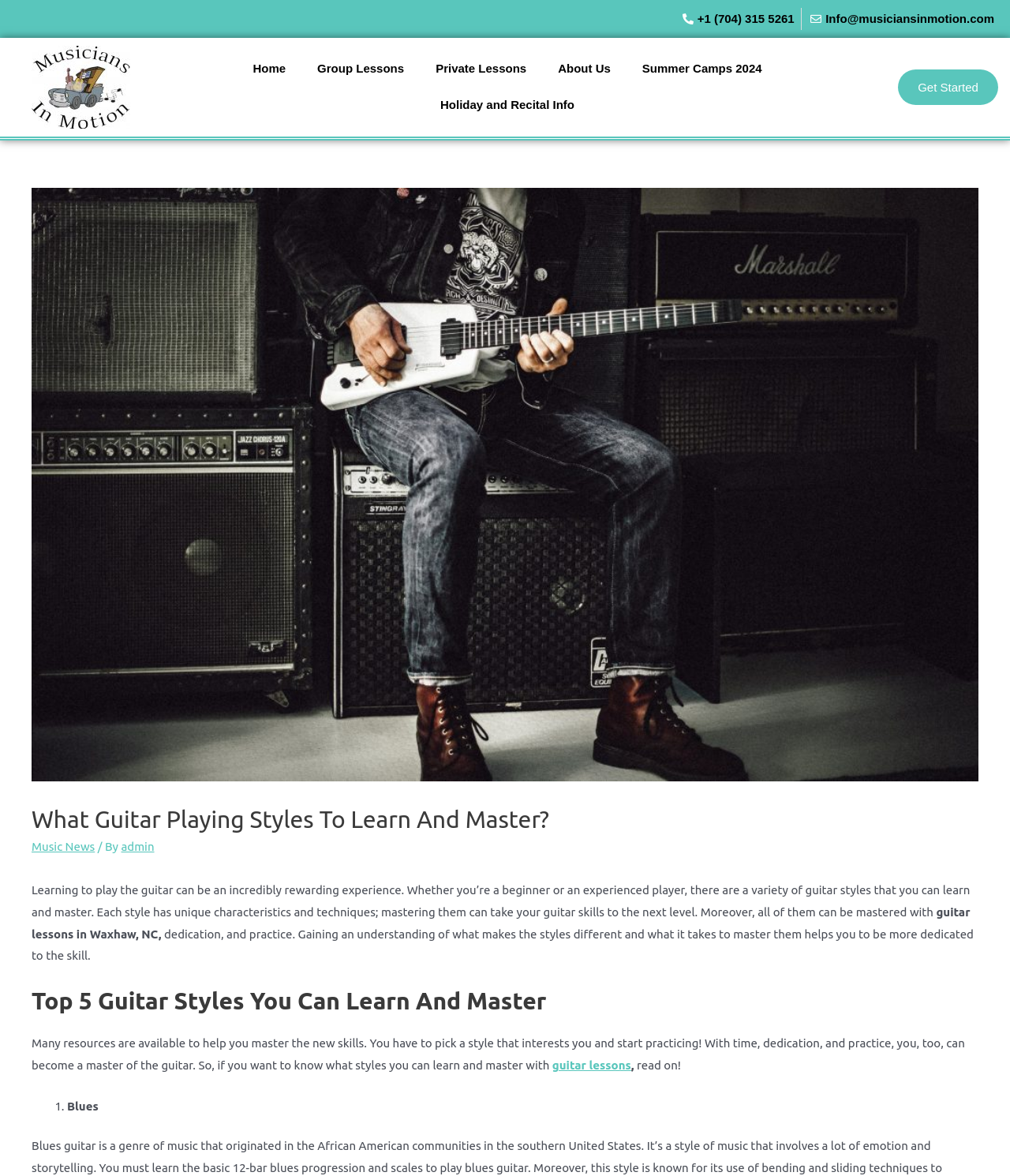Highlight the bounding box of the UI element that corresponds to this description: "Get Started".

[0.889, 0.059, 0.988, 0.089]